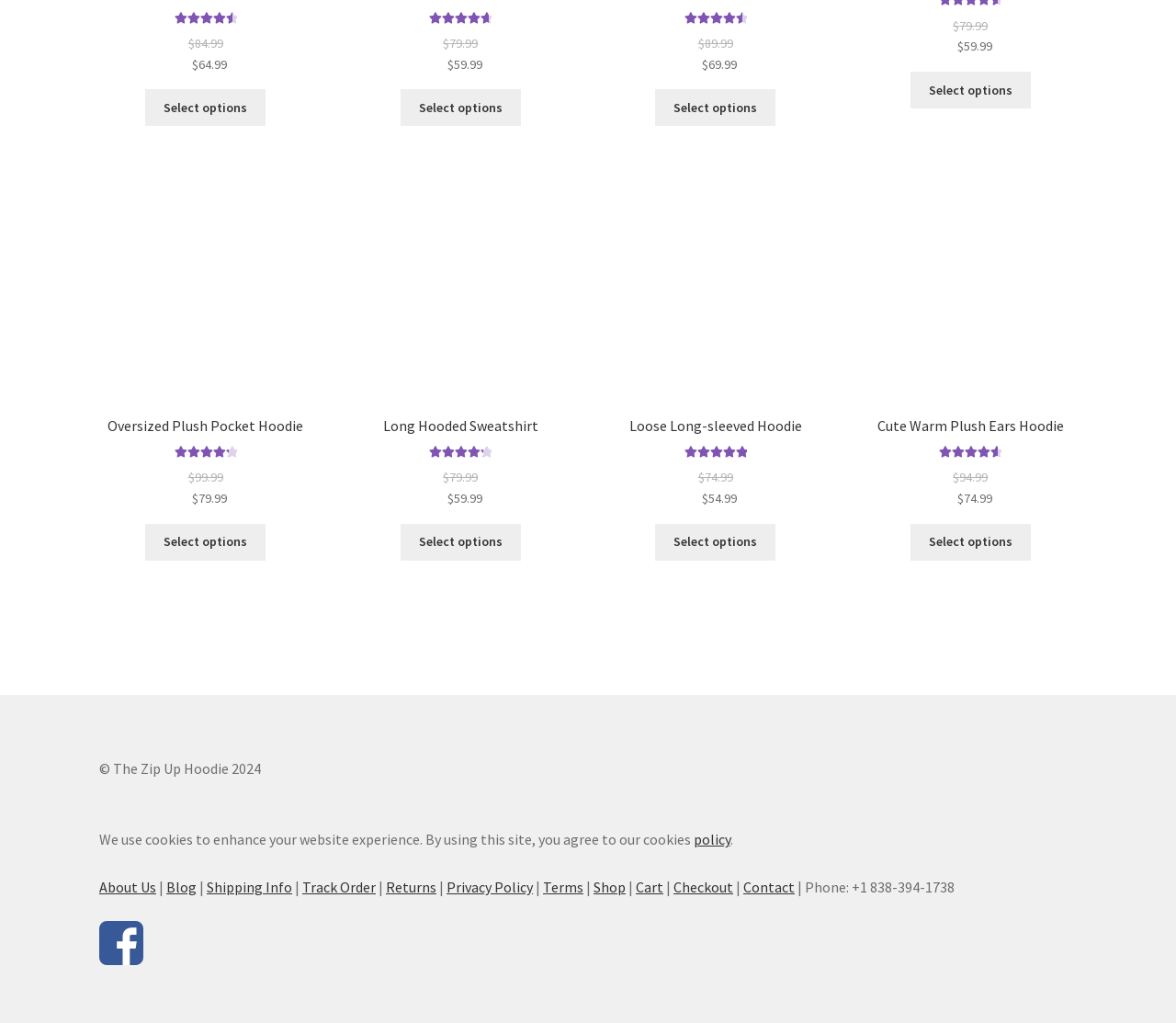Indicate the bounding box coordinates of the clickable region to achieve the following instruction: "Learn about Cute Warm Plush Ears Hoodie."

[0.735, 0.18, 0.916, 0.497]